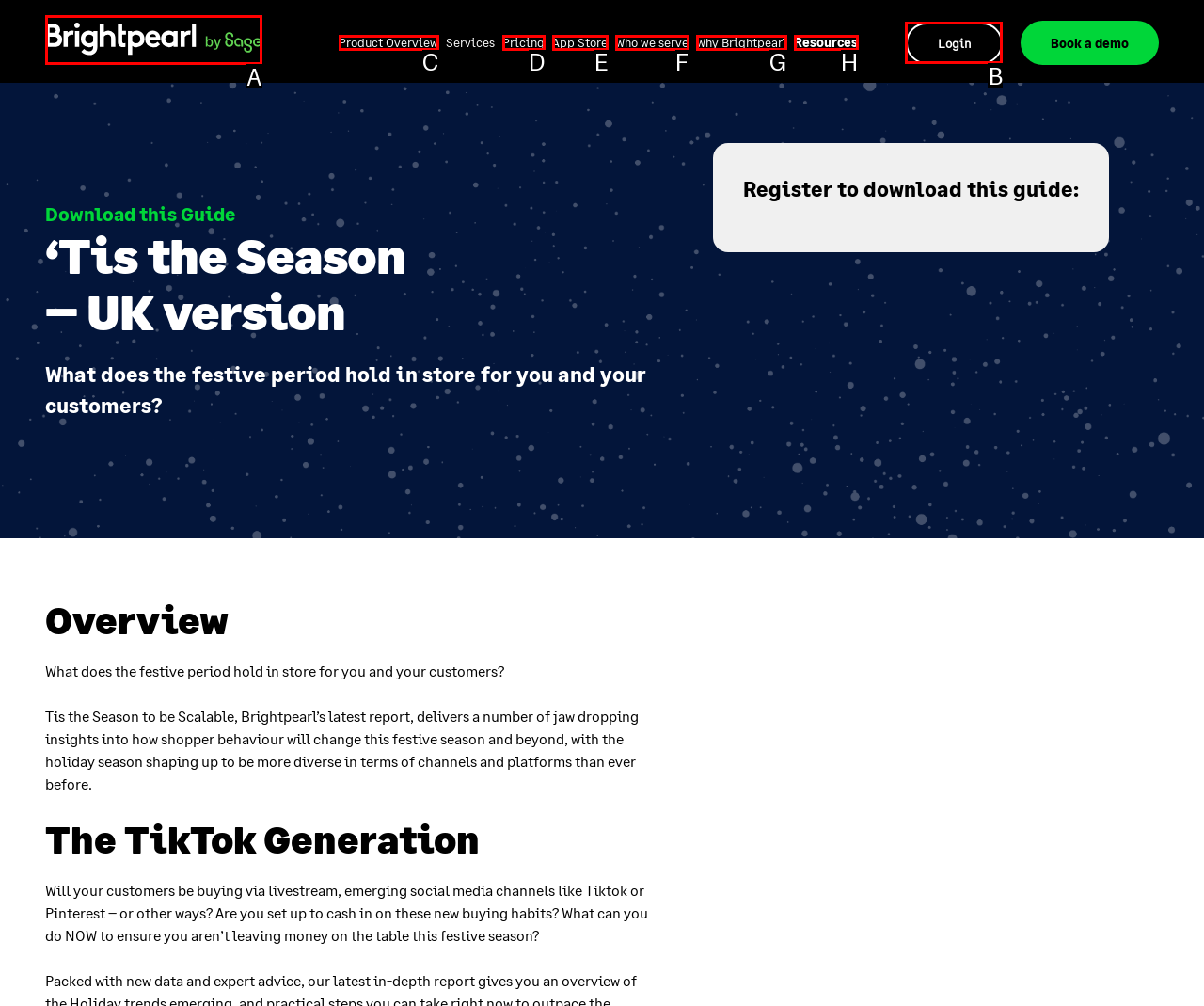Given the description: Who we serve, identify the HTML element that corresponds to it. Respond with the letter of the correct option.

F